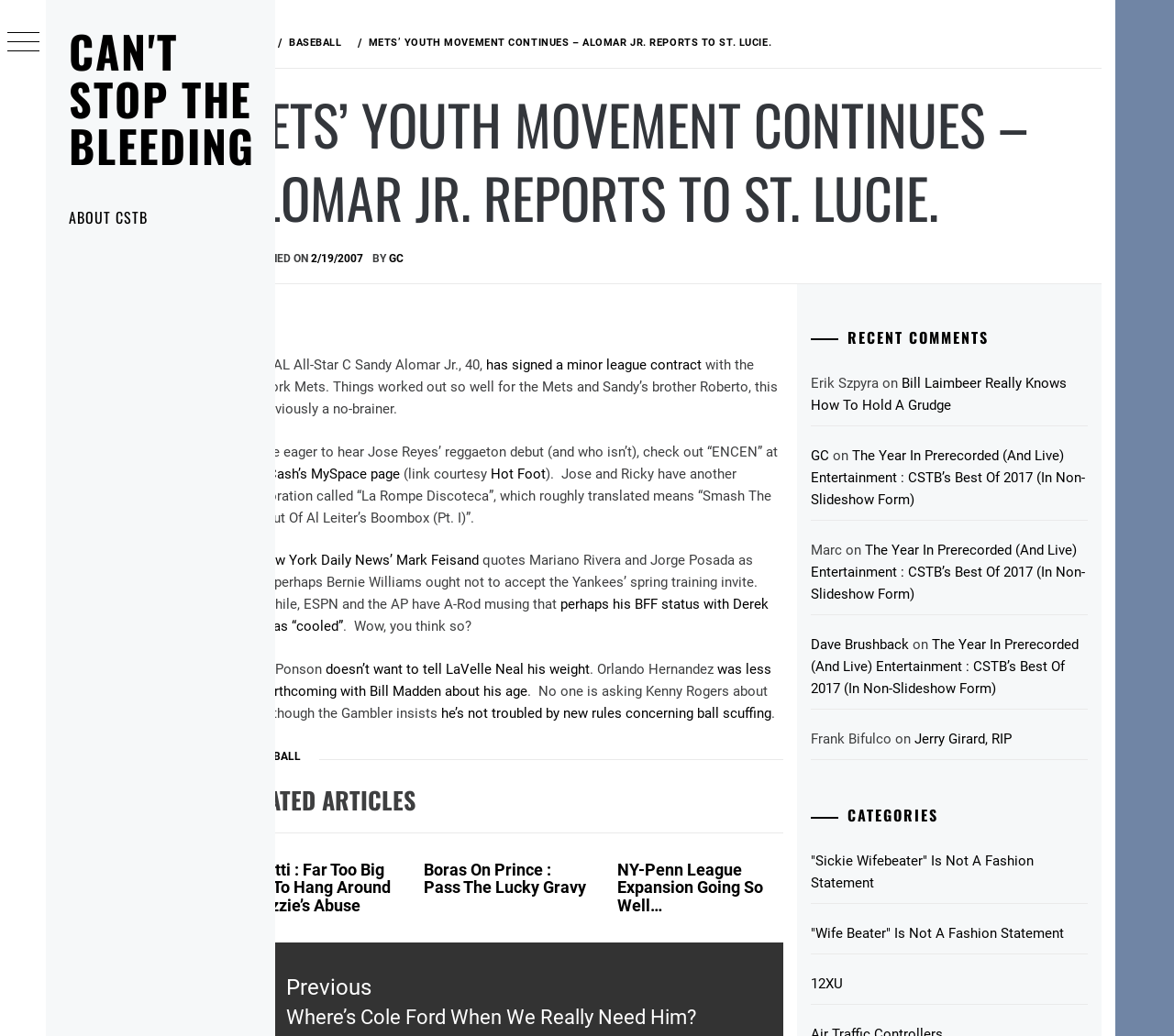Using the details in the image, give a detailed response to the question below:
Who is the author of the article?

The article mentions 'BY GC' which suggests that the author of the article is GC.